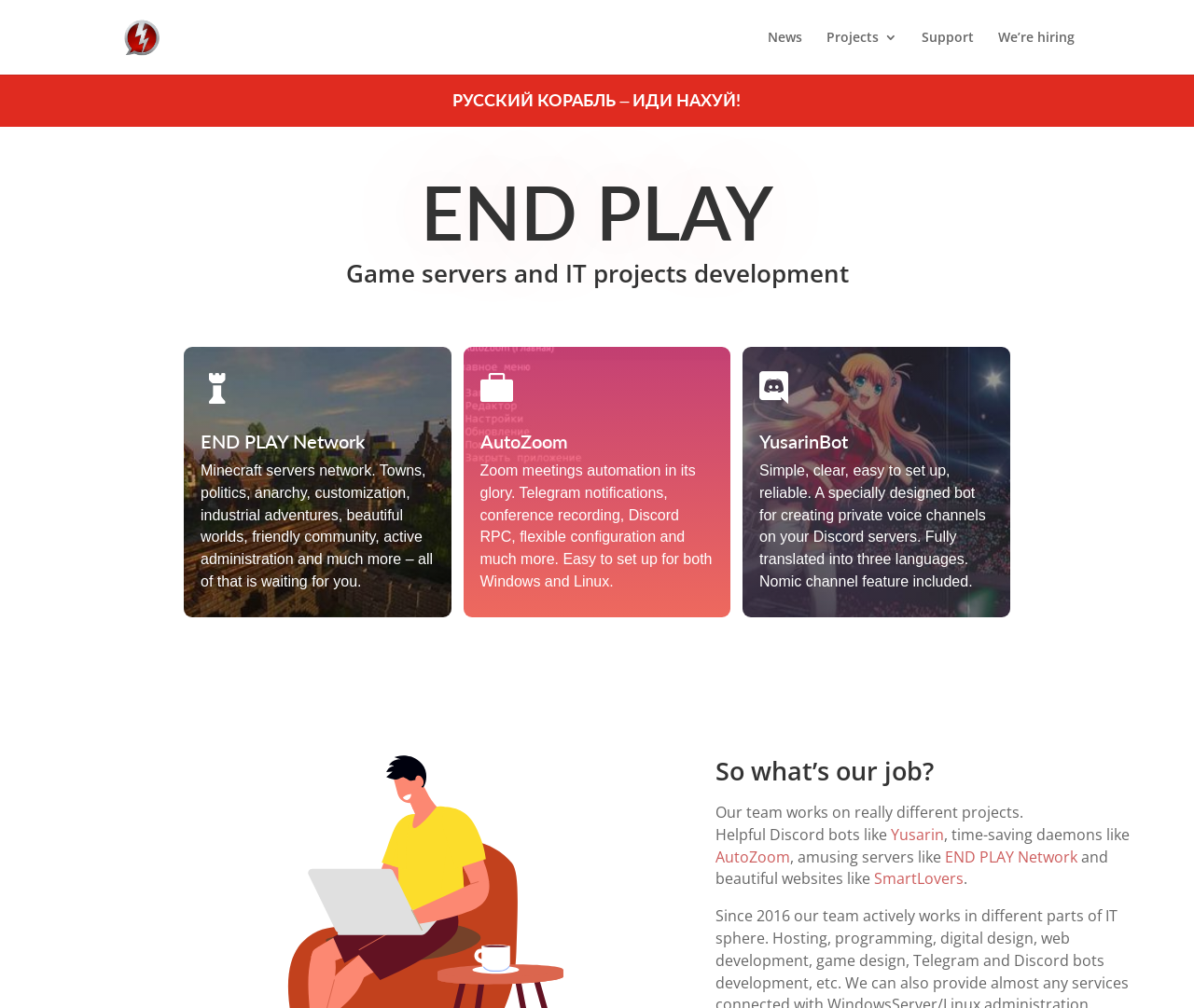What is YusarinBot?
Look at the webpage screenshot and answer the question with a detailed explanation.

I found a heading element with the text 'YusarinBot' and a link element with a description 'Simple, clear, easy to set up, reliable...'. This suggests that YusarinBot is a Discord bot that helps create private voice channels on Discord servers.